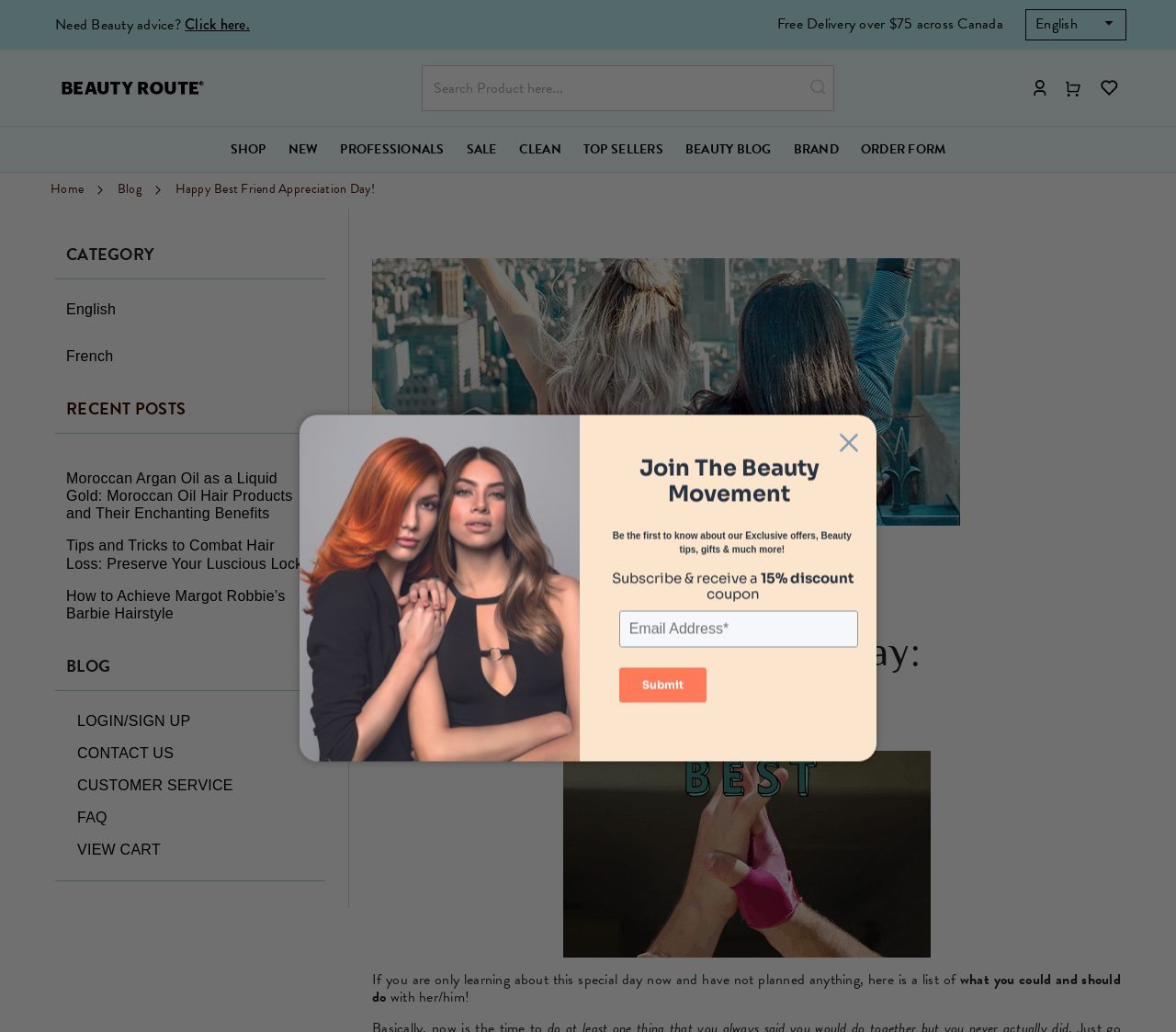What is the purpose of the search bar?
Can you give a detailed and elaborate answer to the question?

I determined the purpose of the search bar by looking at the combobox element with the text 'Search' and the button element with the text 'Search'. The presence of these elements suggests that the search bar is intended for users to search the website for specific content.